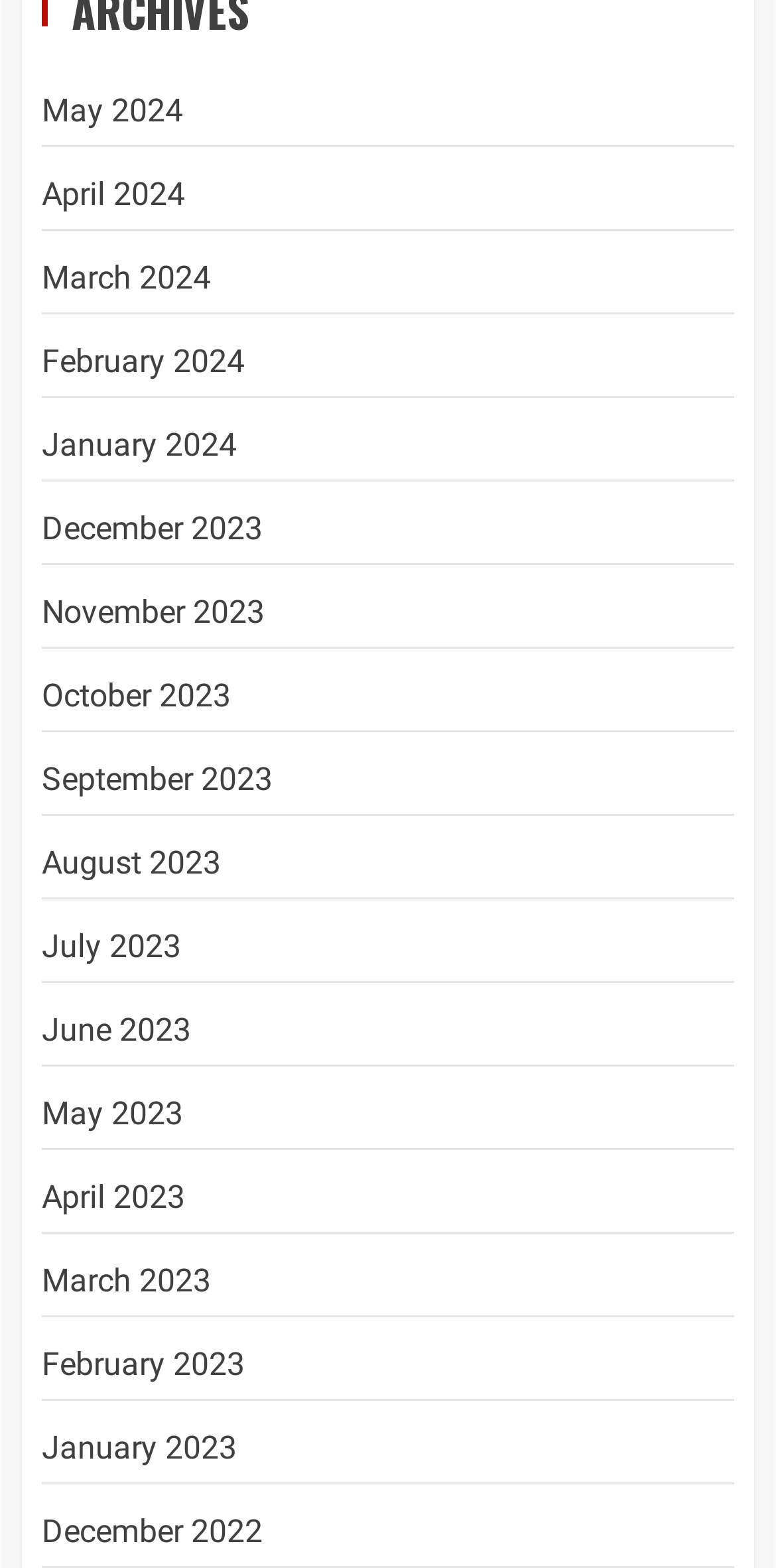Extract the bounding box for the UI element that matches this description: "March 2024".

[0.054, 0.165, 0.272, 0.19]